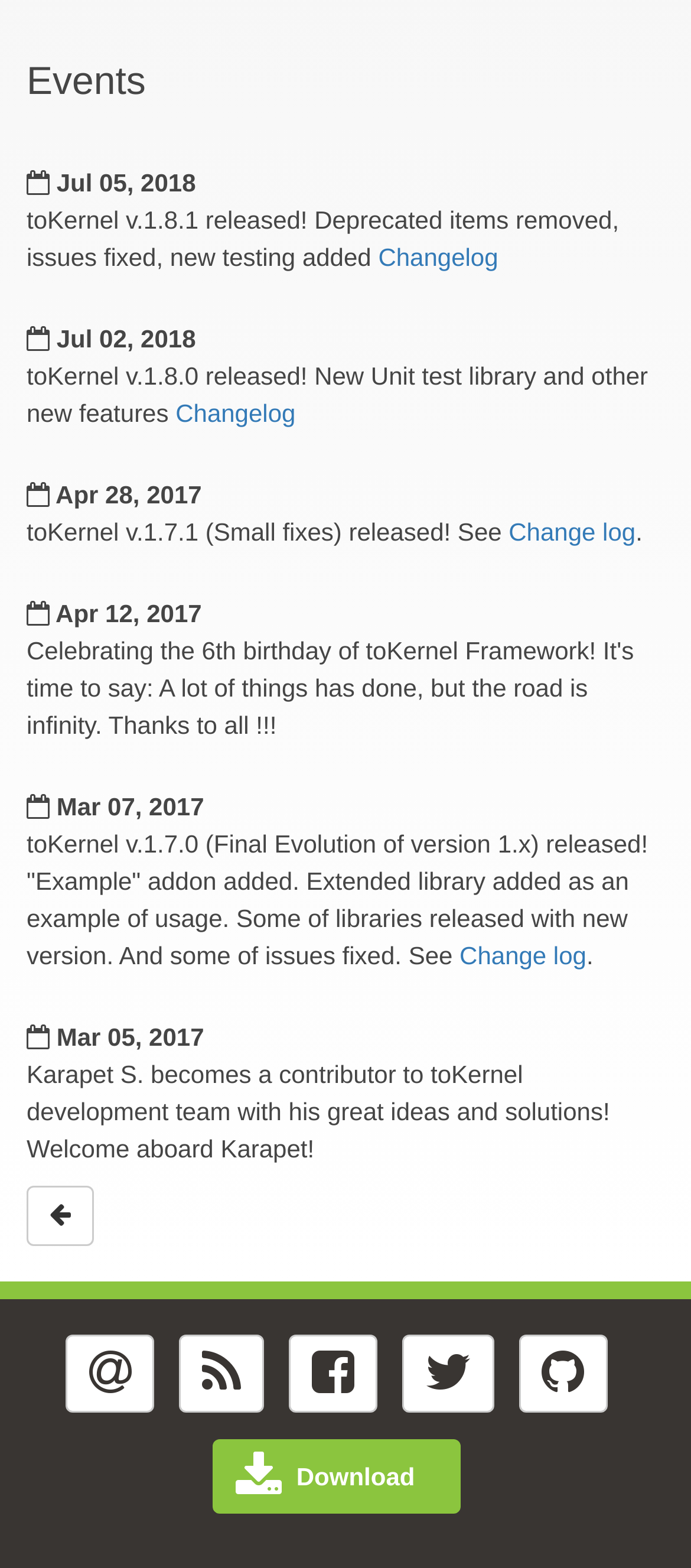What is the name of the contributor who joined the toKernel development team?
Provide a one-word or short-phrase answer based on the image.

Karapet S.